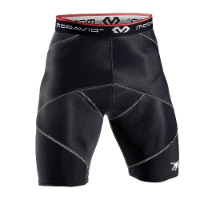Answer the question in a single word or phrase:
What is the purpose of the compression shorts?

to alleviate discomfort and promote optimal movement